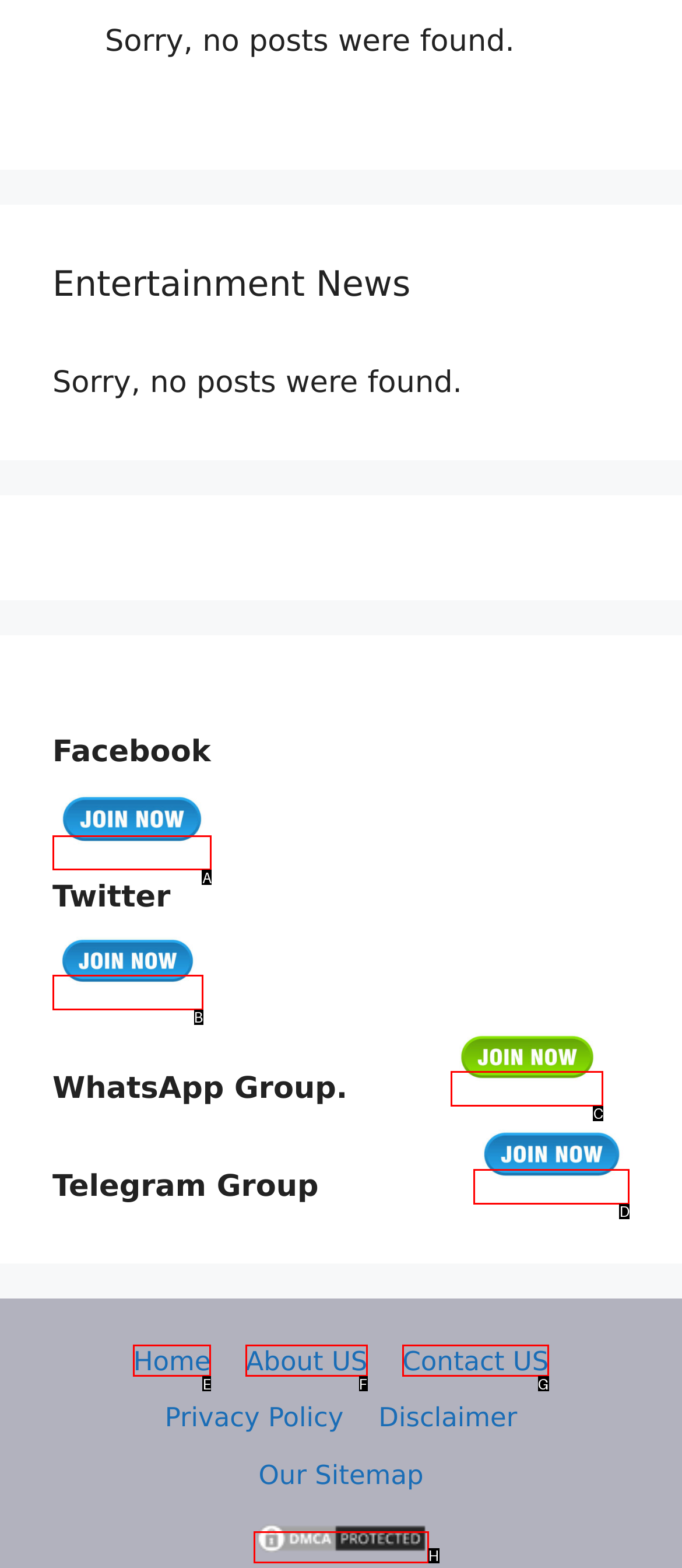Select the proper HTML element to perform the given task: click on Facebook link Answer with the corresponding letter from the provided choices.

A